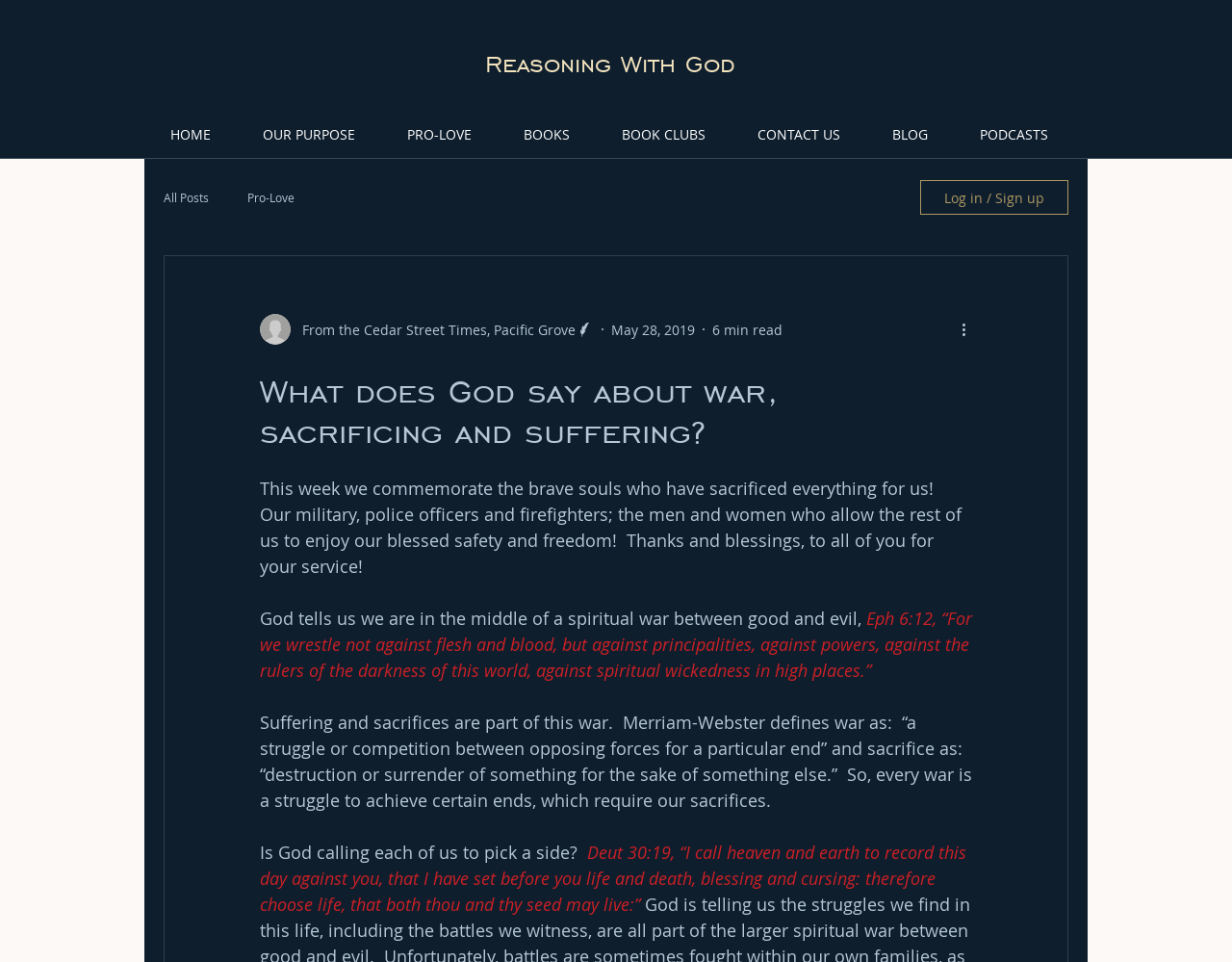Determine the bounding box for the described HTML element: "Cornerstone Trust". Ensure the coordinates are four float numbers between 0 and 1 in the format [left, top, right, bottom].

None